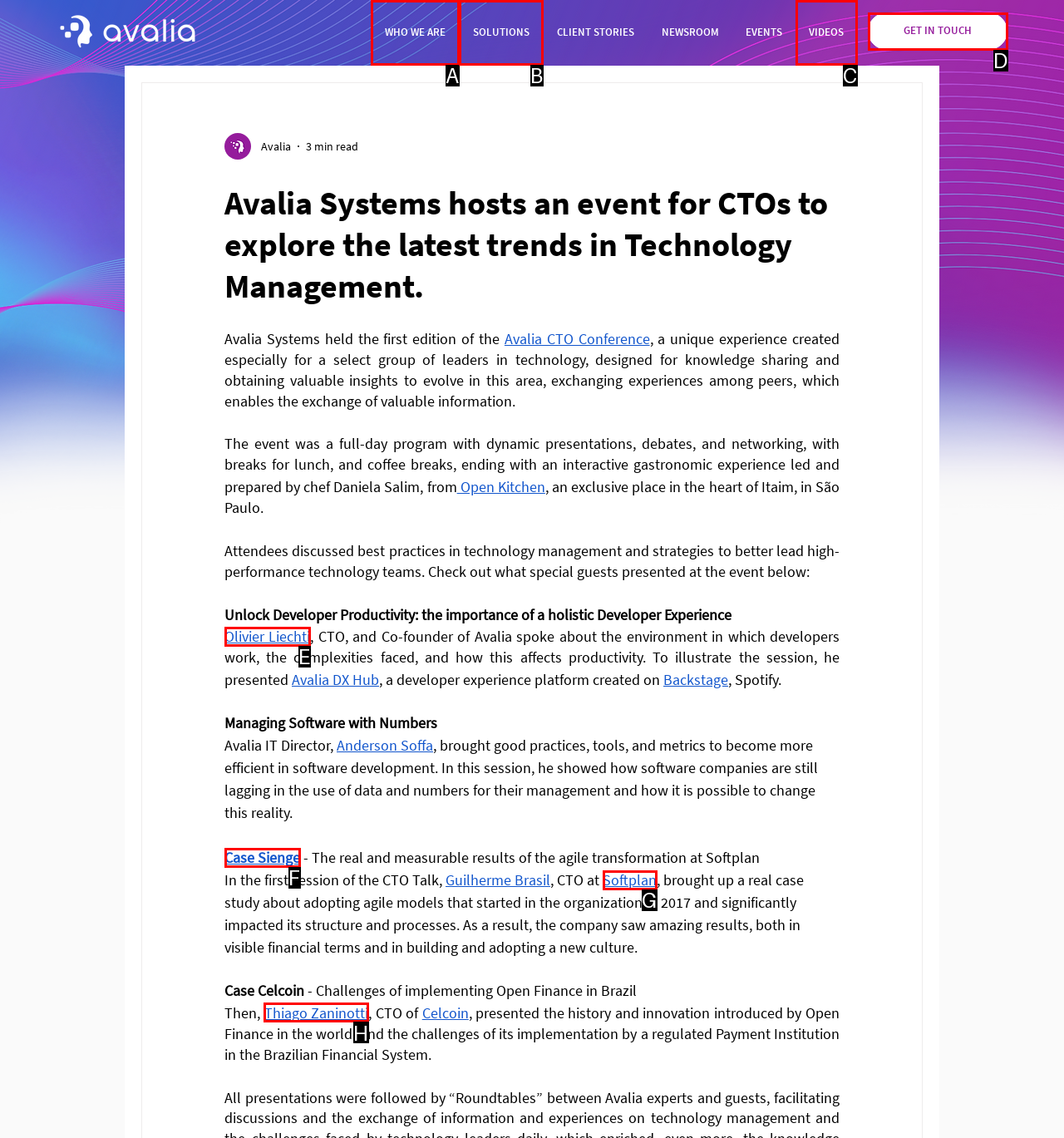Determine which option matches the element description: WHO WE ARE
Reply with the letter of the appropriate option from the options provided.

A